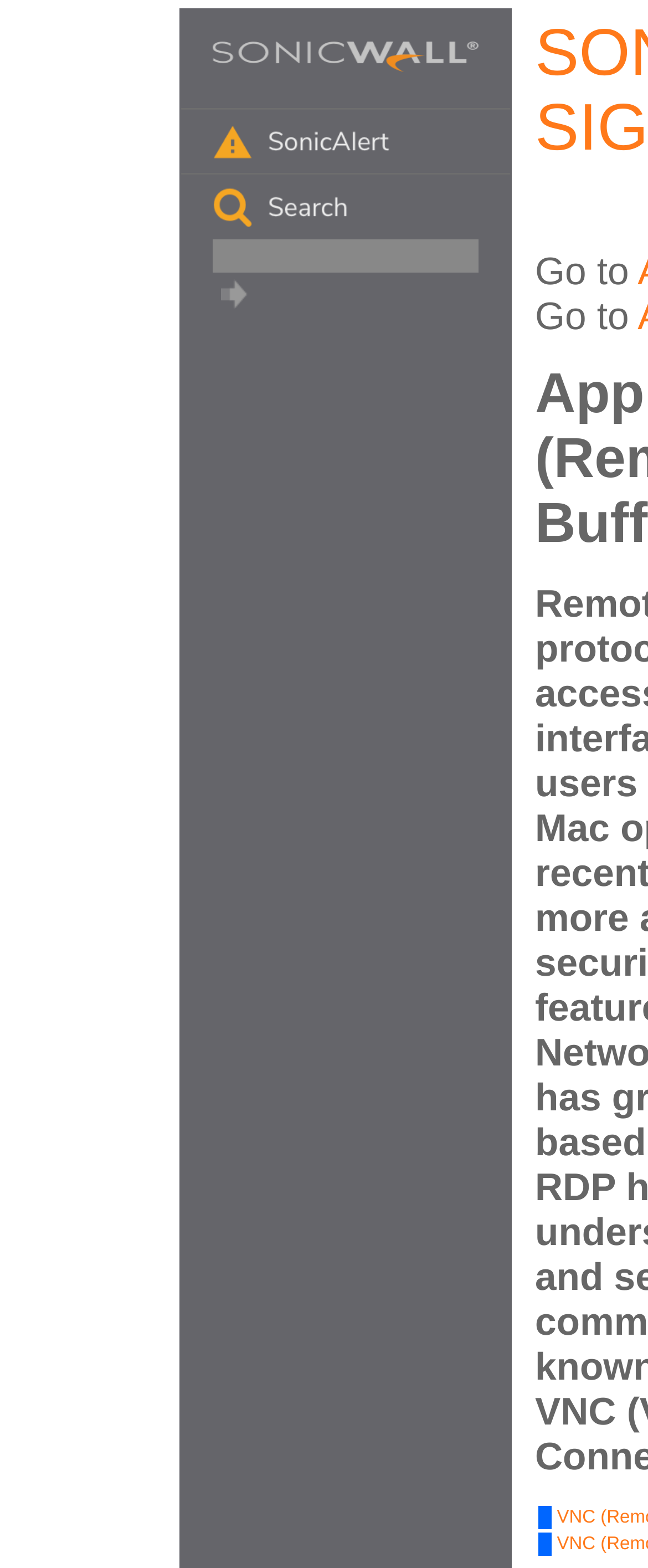Find the bounding box coordinates corresponding to the UI element with the description: "input value="go" name="ct" value="go"". The coordinates should be formatted as [left, top, right, bottom], with values as floats between 0 and 1.

[0.328, 0.178, 0.382, 0.197]